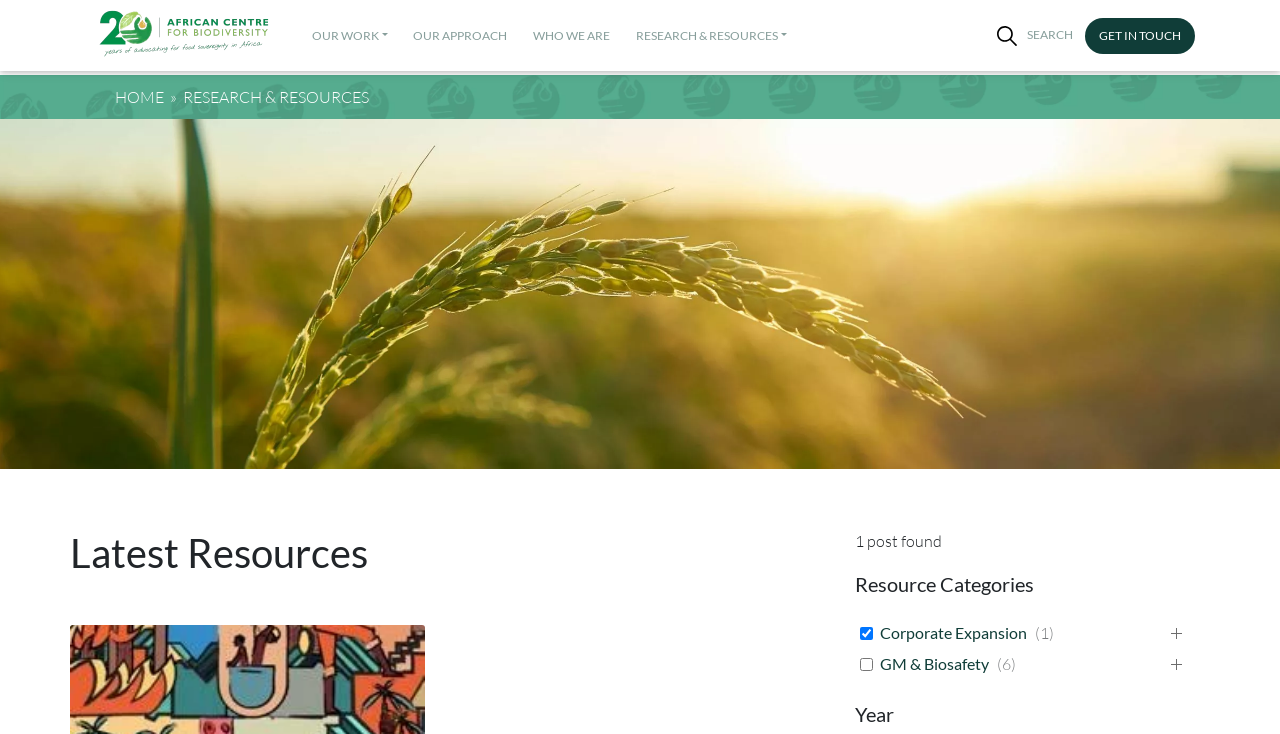Please identify the bounding box coordinates of the area that needs to be clicked to fulfill the following instruction: "go to OUR WORK page."

[0.244, 0.043, 0.296, 0.063]